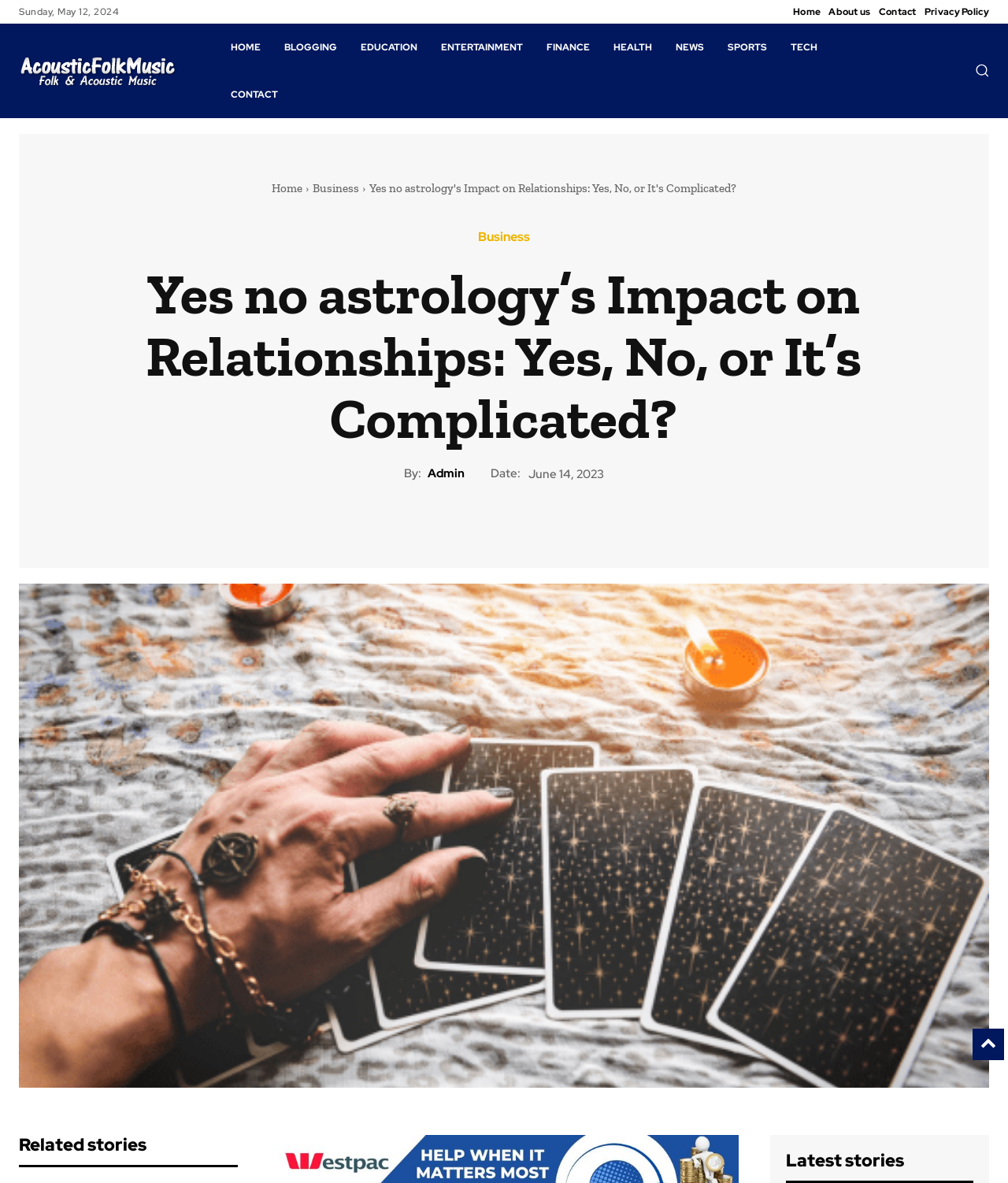Refer to the image and provide a thorough answer to this question:
What is the category of the article?

I inferred the category of the article by looking at the title 'Yes no astrology’s Impact on Relationships: Yes, No, or It’s Complicated?' and understanding that it is related to astrology.